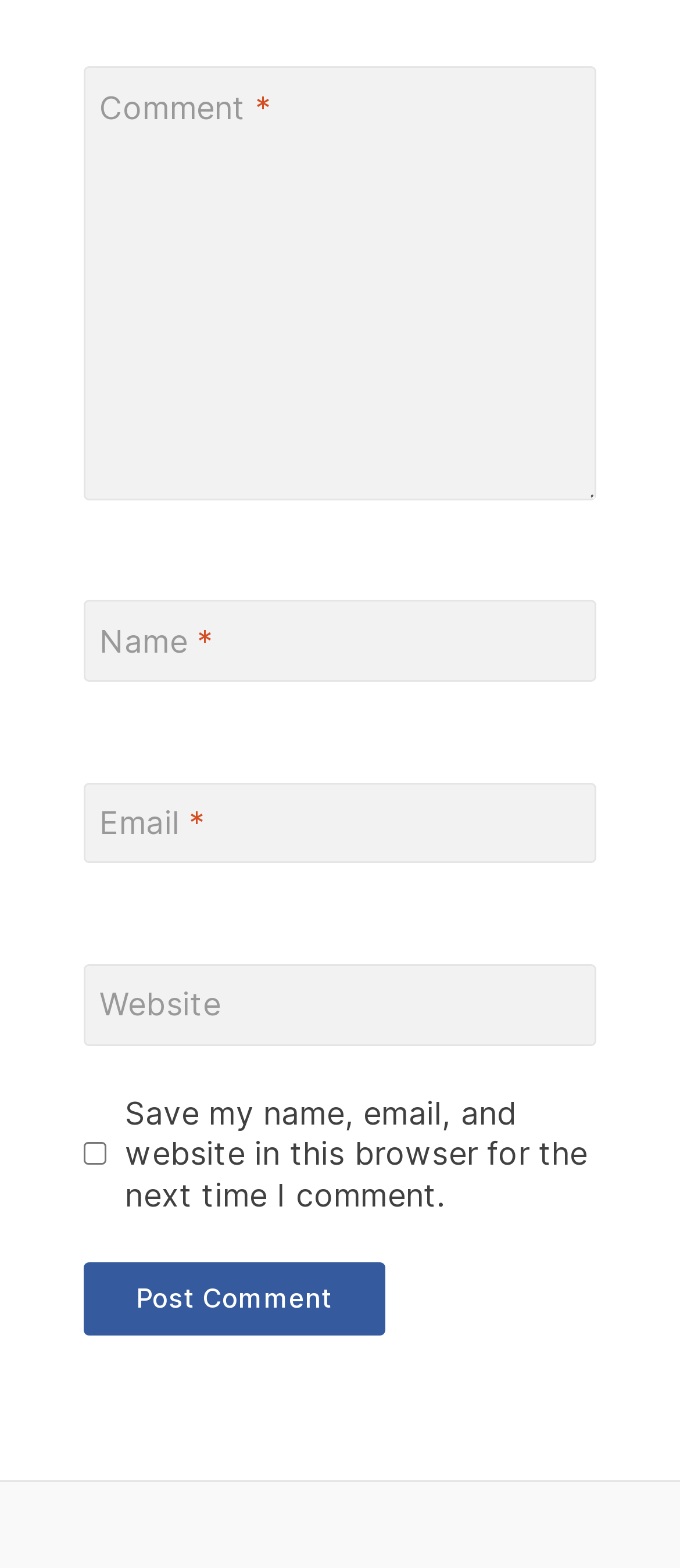Observe the image and answer the following question in detail: What is the purpose of the checkbox?

The checkbox is labeled 'Save my name, email, and website in this browser for the next time I comment.' This suggests that its purpose is to save the user's comment information for future use.